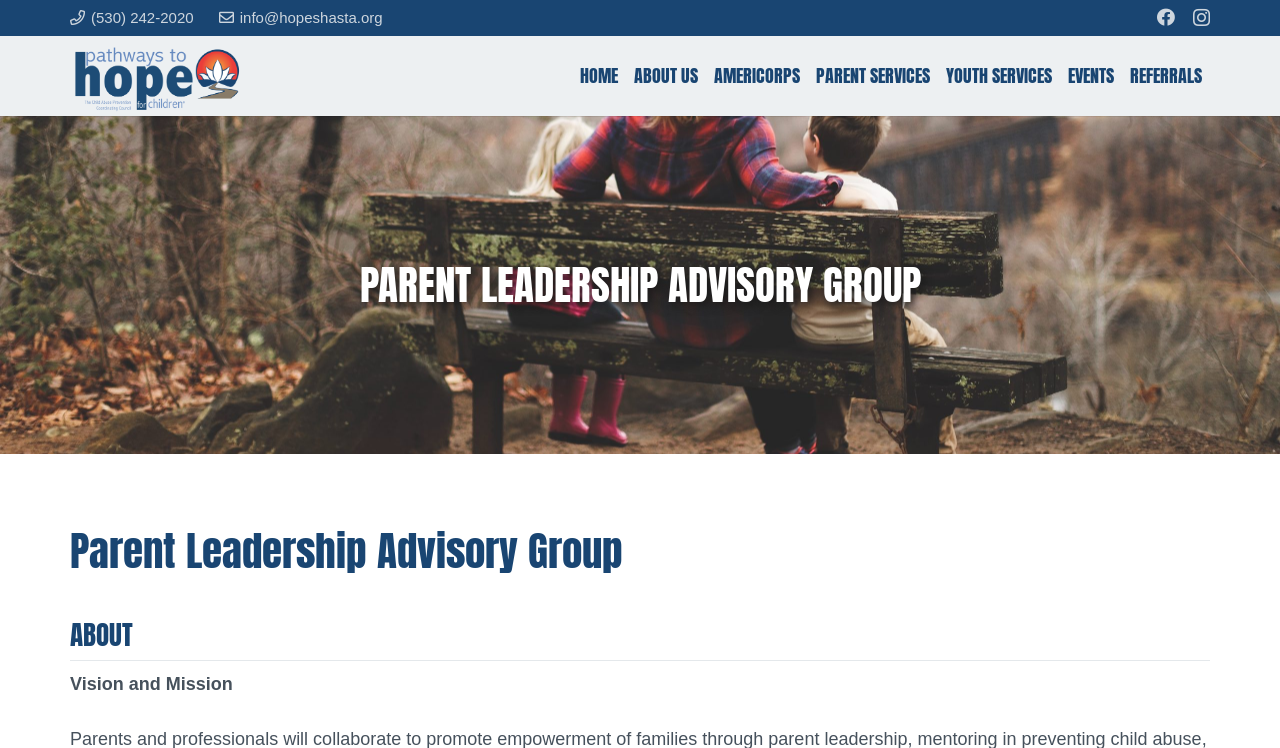Extract the bounding box coordinates of the UI element described: "EVENTS". Provide the coordinates in the format [left, top, right, bottom] with values ranging from 0 to 1.

[0.828, 0.048, 0.877, 0.155]